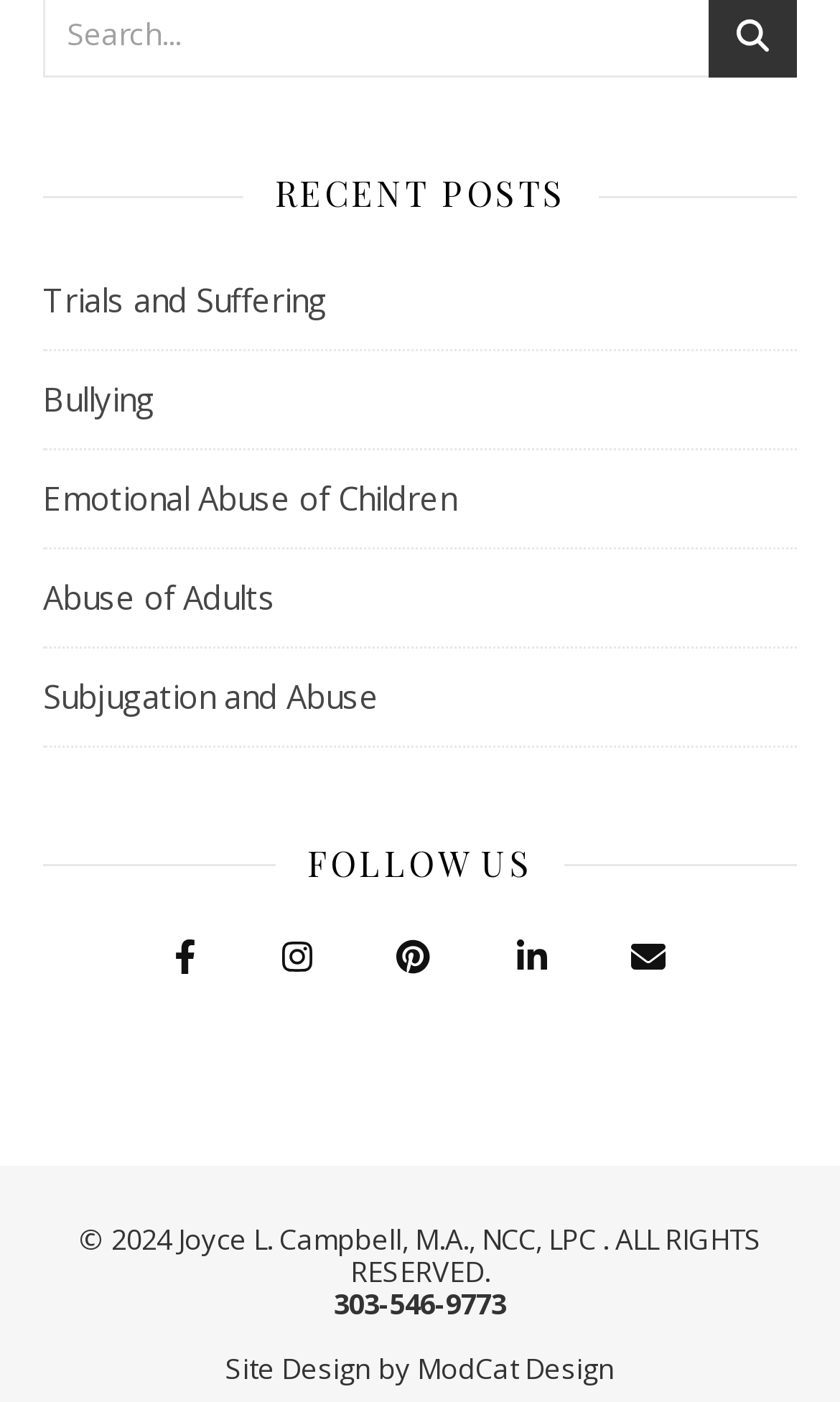Please specify the bounding box coordinates in the format (top-left x, top-left y, bottom-right x, bottom-right y), with all values as floating point numbers between 0 and 1. Identify the bounding box of the UI element described by: Trials and Suffering

[0.051, 0.198, 0.39, 0.229]